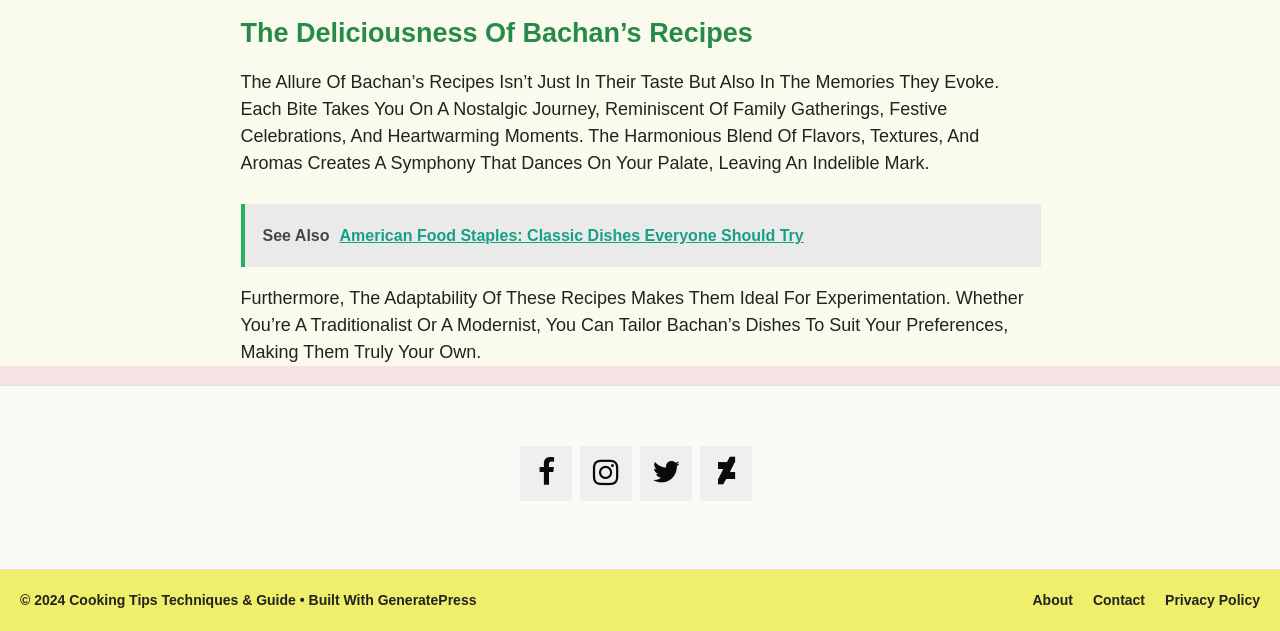What is the copyright year of this webpage?
Answer the question with a single word or phrase by looking at the picture.

2024